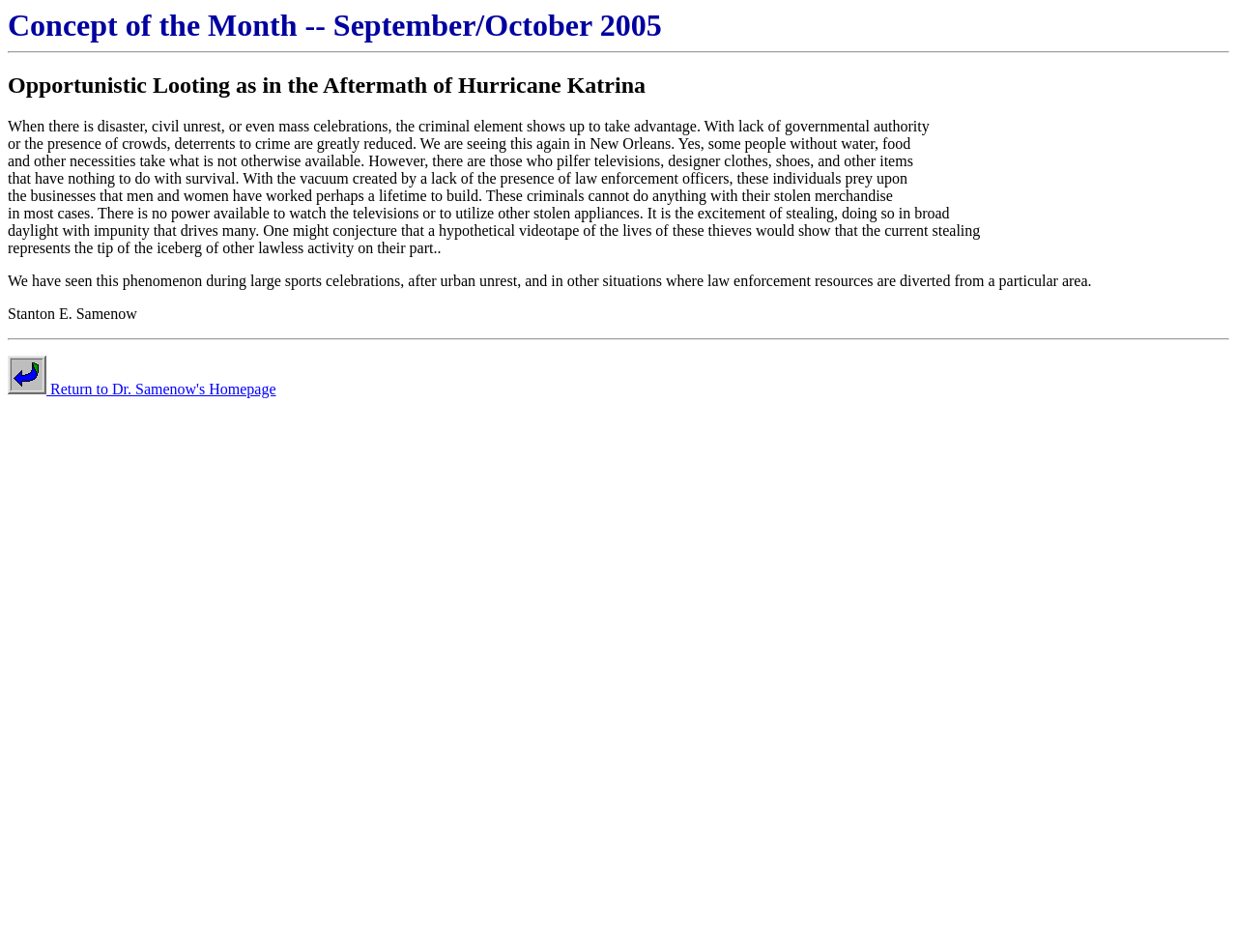What is the purpose of the link at the bottom of the page?
Provide a concise answer using a single word or phrase based on the image.

Return to Dr. Samenow's Homepage